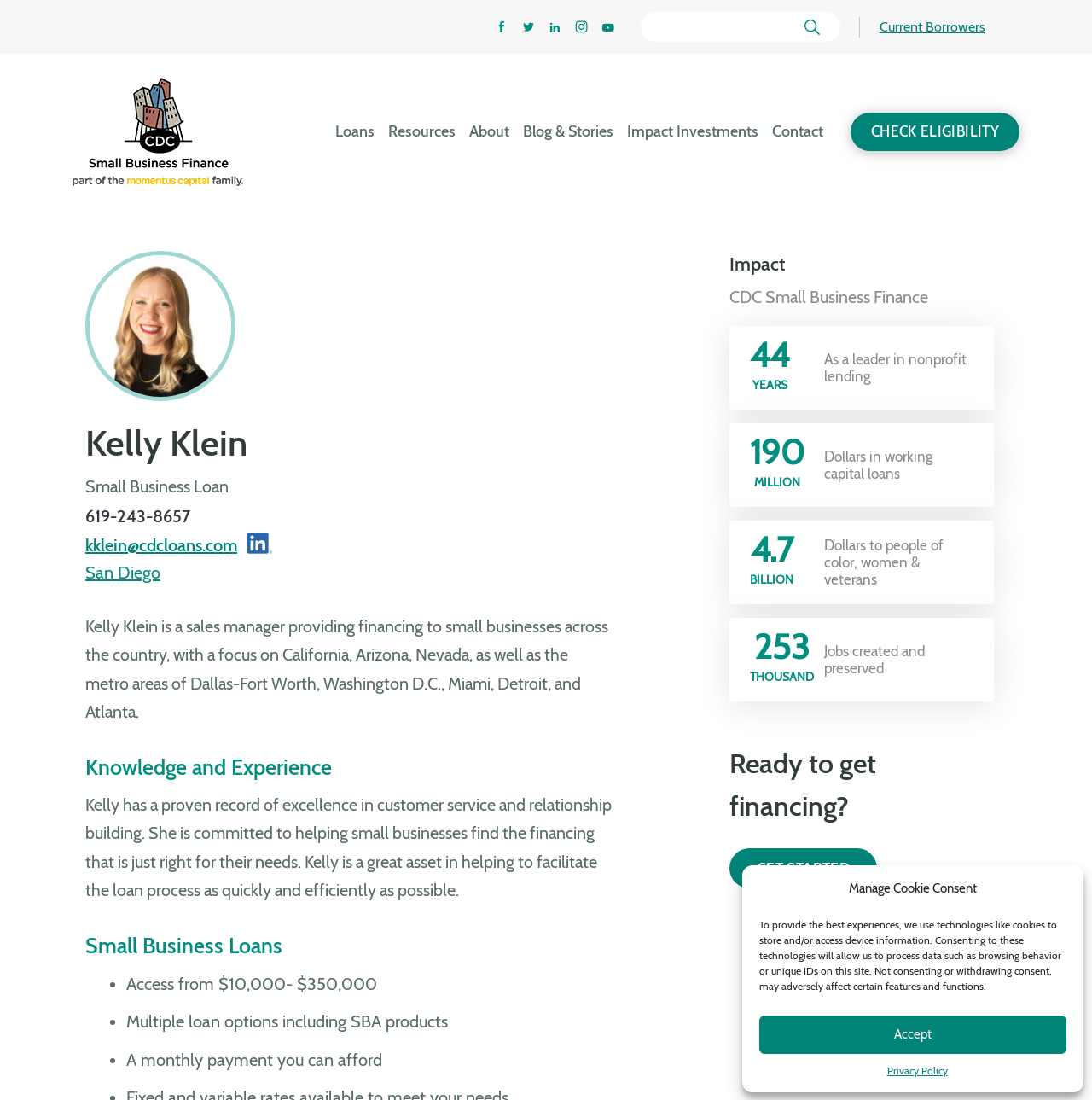Reply to the question with a single word or phrase:
How many years of experience does CDC Small Business Finance have?

44 years